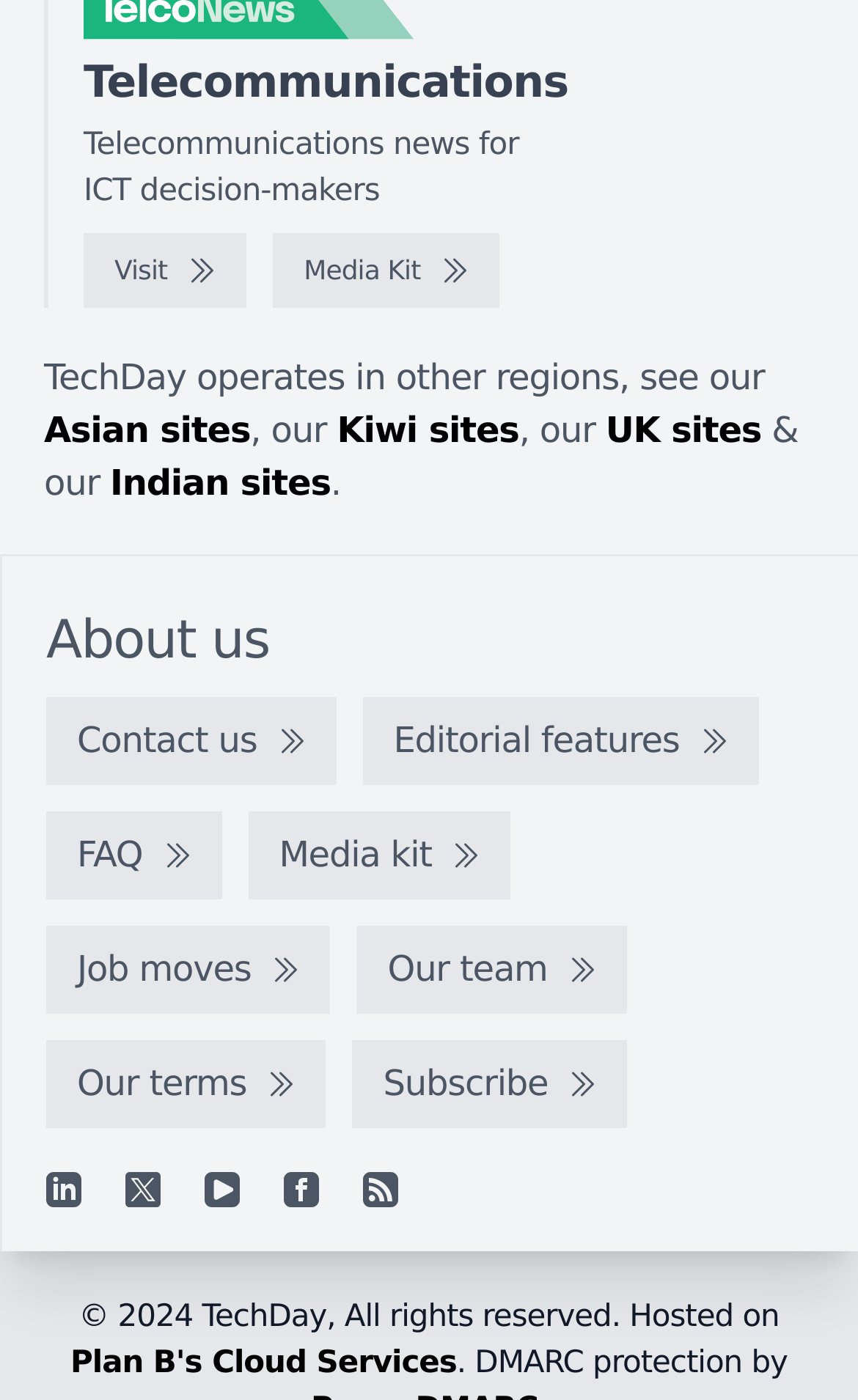Kindly determine the bounding box coordinates for the area that needs to be clicked to execute this instruction: "Follow TechDay on LinkedIn".

[0.054, 0.837, 0.095, 0.862]